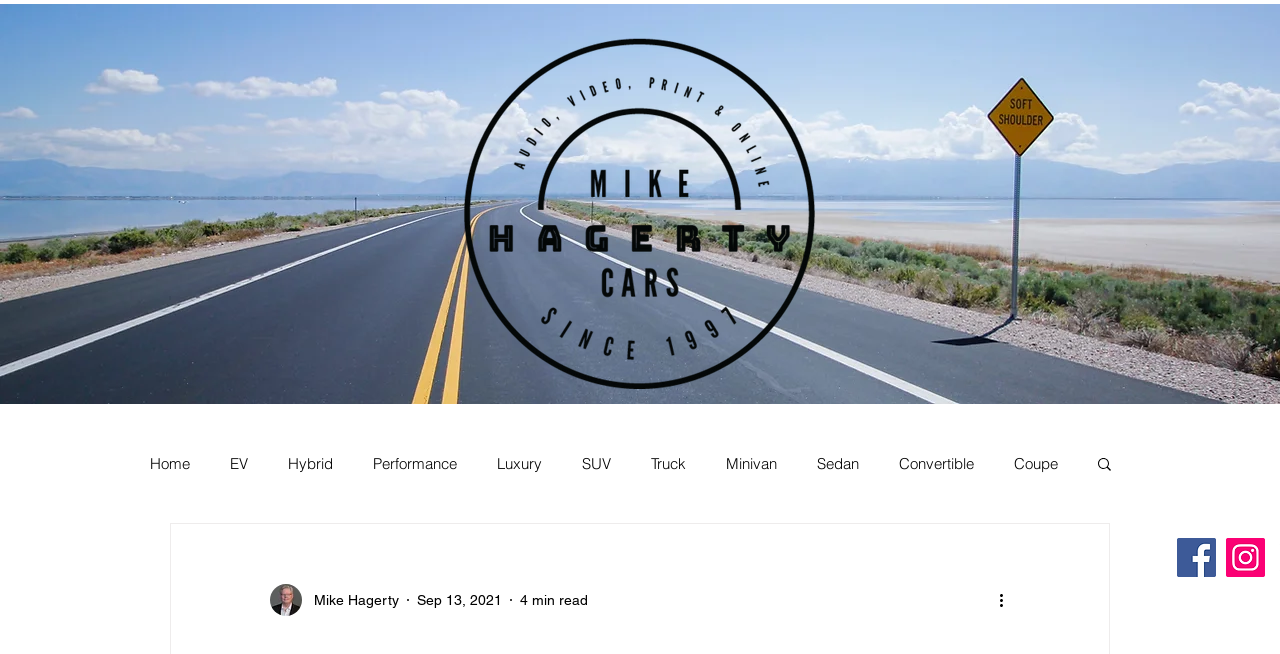Find the bounding box of the UI element described as follows: "Station Wagon".

[0.148, 0.816, 0.222, 0.845]